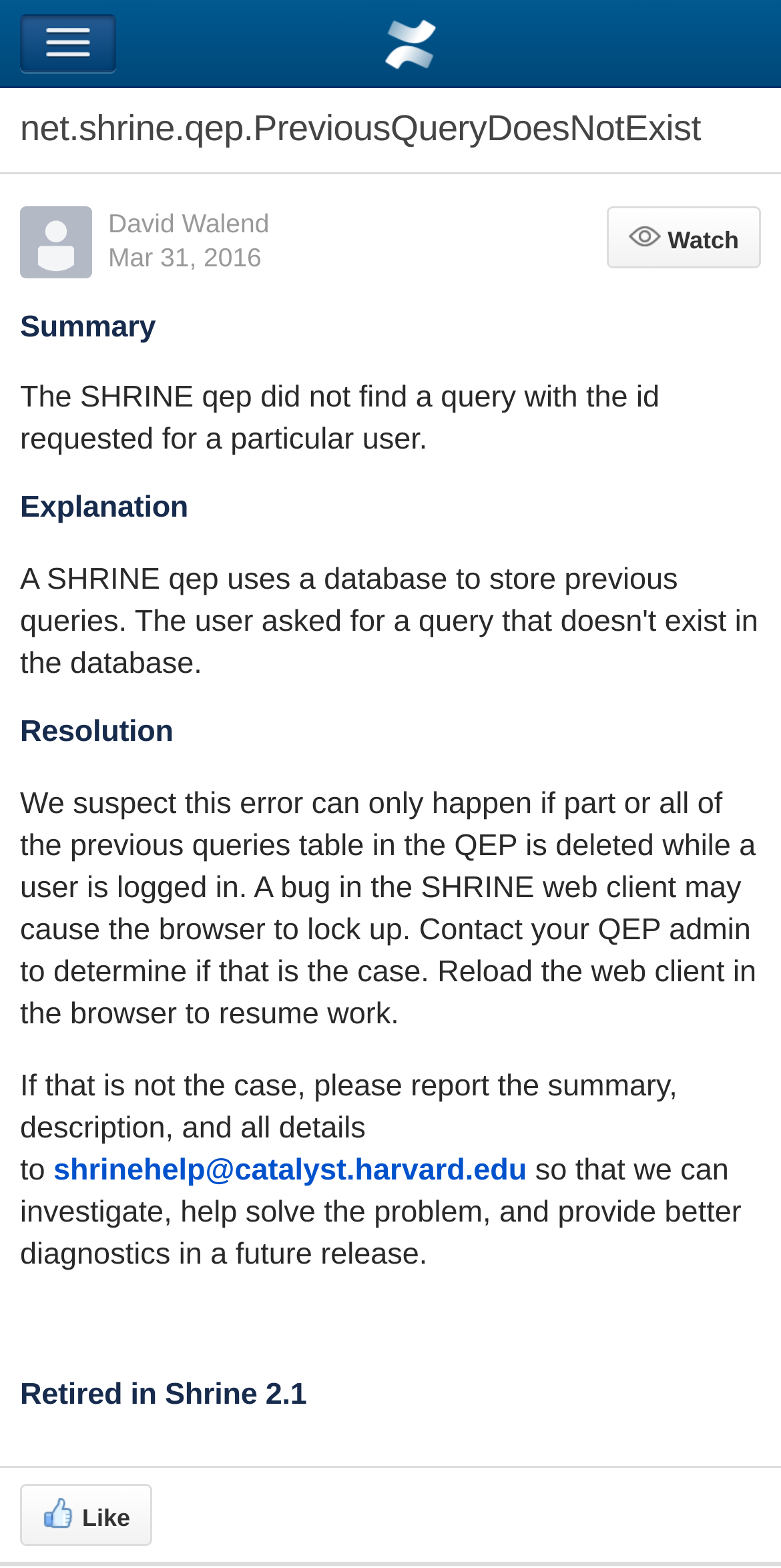Find the bounding box coordinates for the UI element whose description is: "Like". The coordinates should be four float numbers between 0 and 1, in the format [left, top, right, bottom].

[0.026, 0.946, 0.195, 0.985]